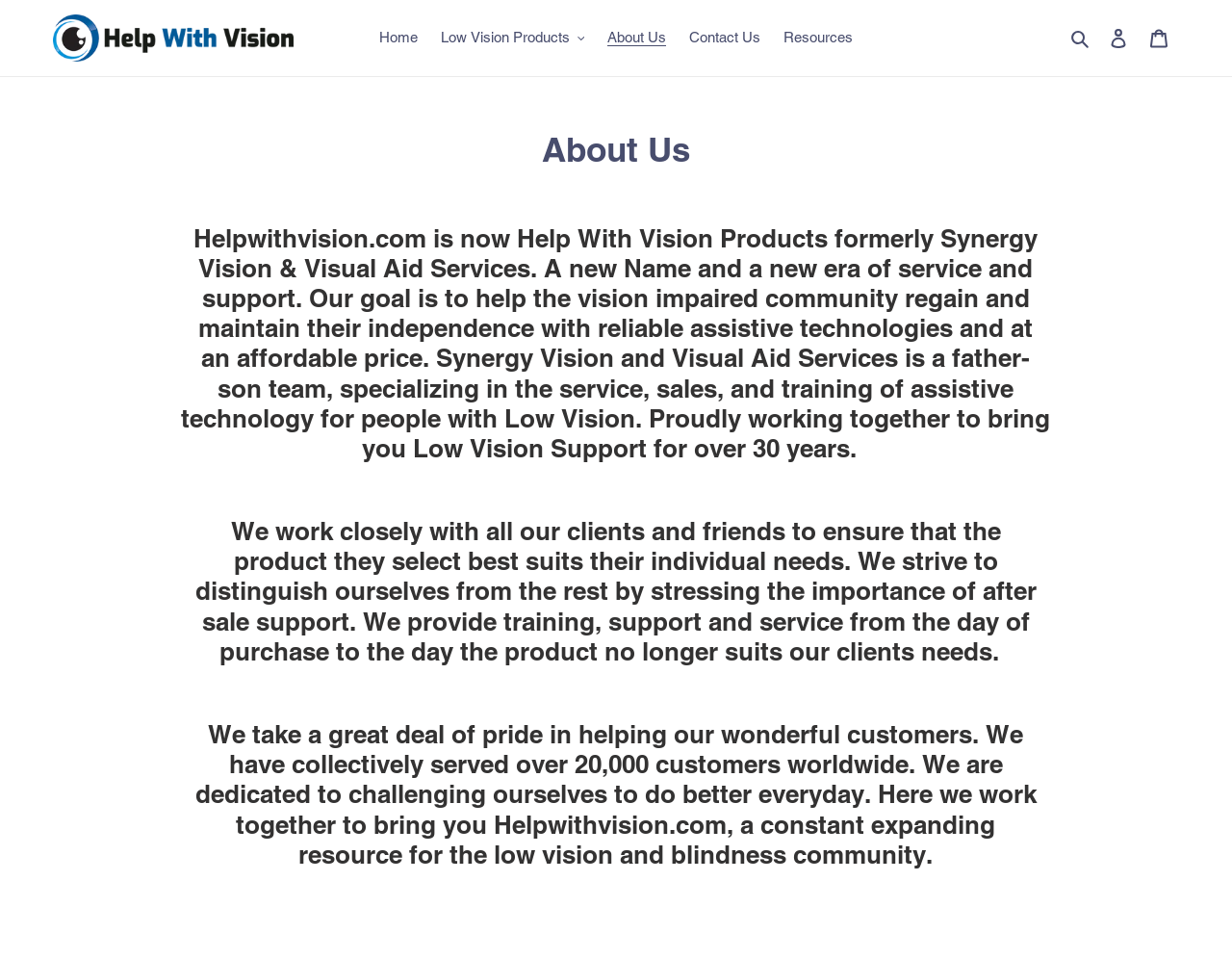Identify the bounding box coordinates of the specific part of the webpage to click to complete this instruction: "View the About Us page".

[0.485, 0.025, 0.549, 0.054]